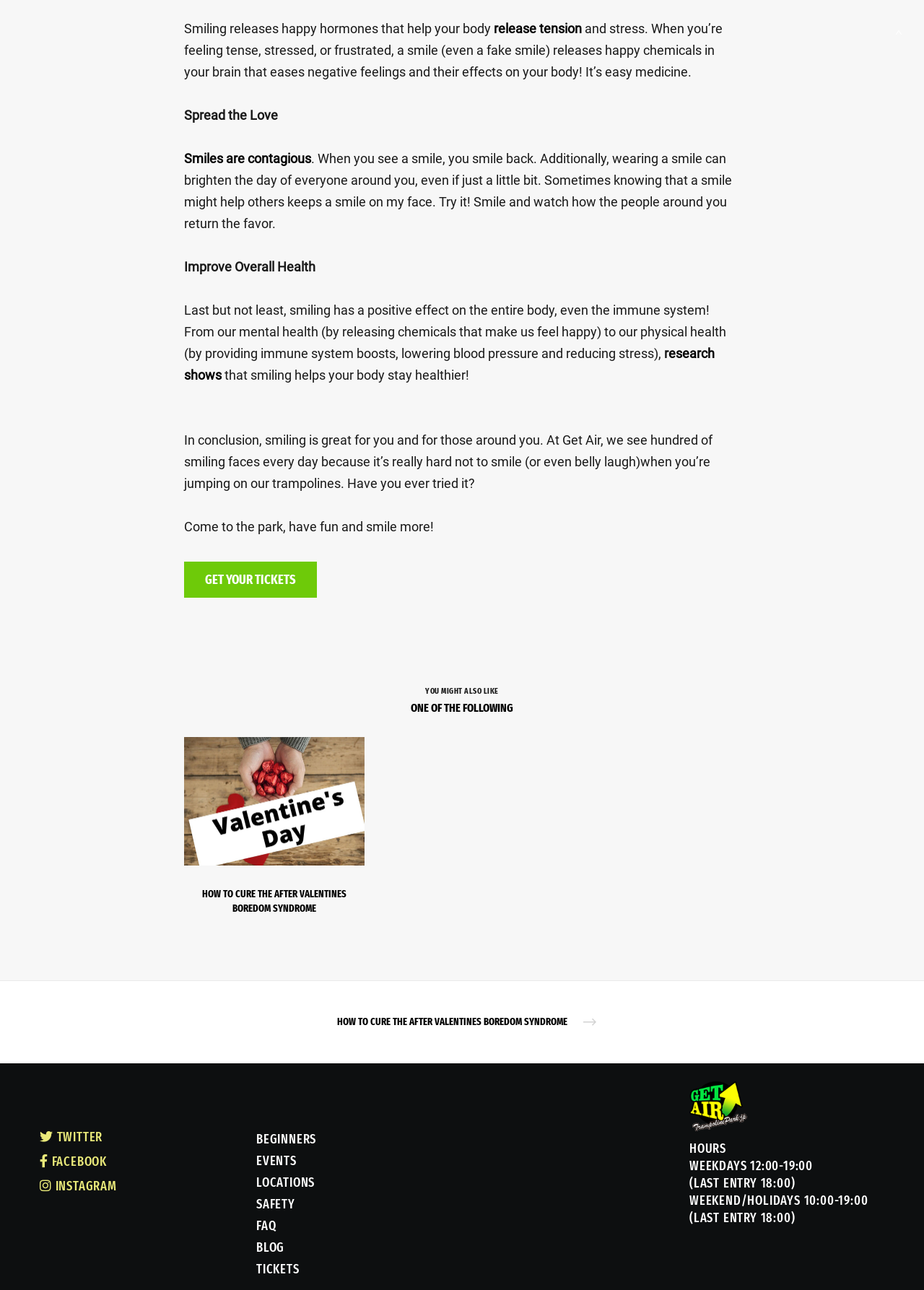What is the operating hour of Get Air on weekdays?
Please provide a comprehensive answer based on the information in the image.

According to the webpage, the operating hour of Get Air on weekdays is from 12:00 to 19:00, with the last entry at 18:00.